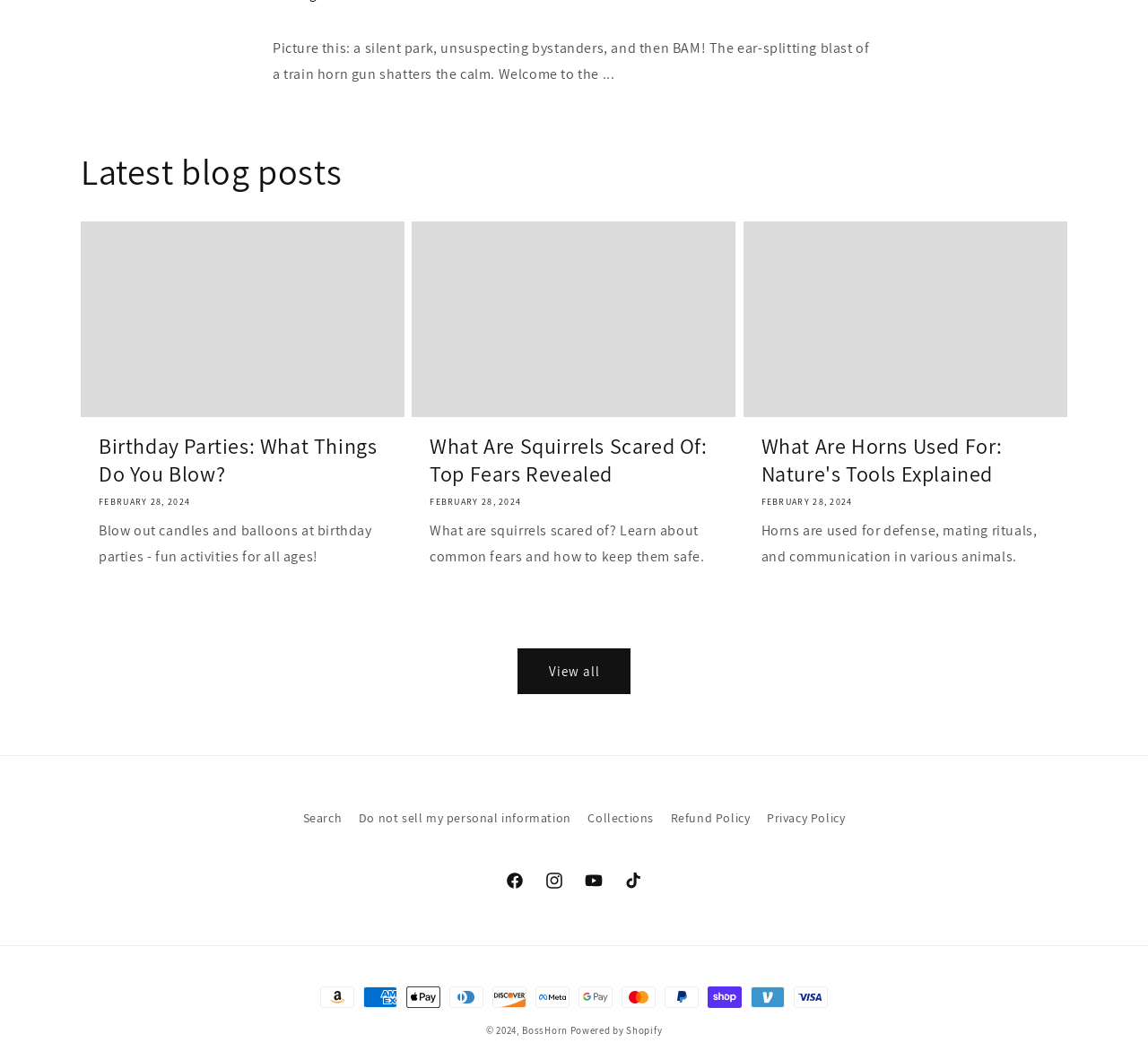Specify the bounding box coordinates of the element's area that should be clicked to execute the given instruction: "learn about research expeditions". The coordinates should be four float numbers between 0 and 1, i.e., [left, top, right, bottom].

None